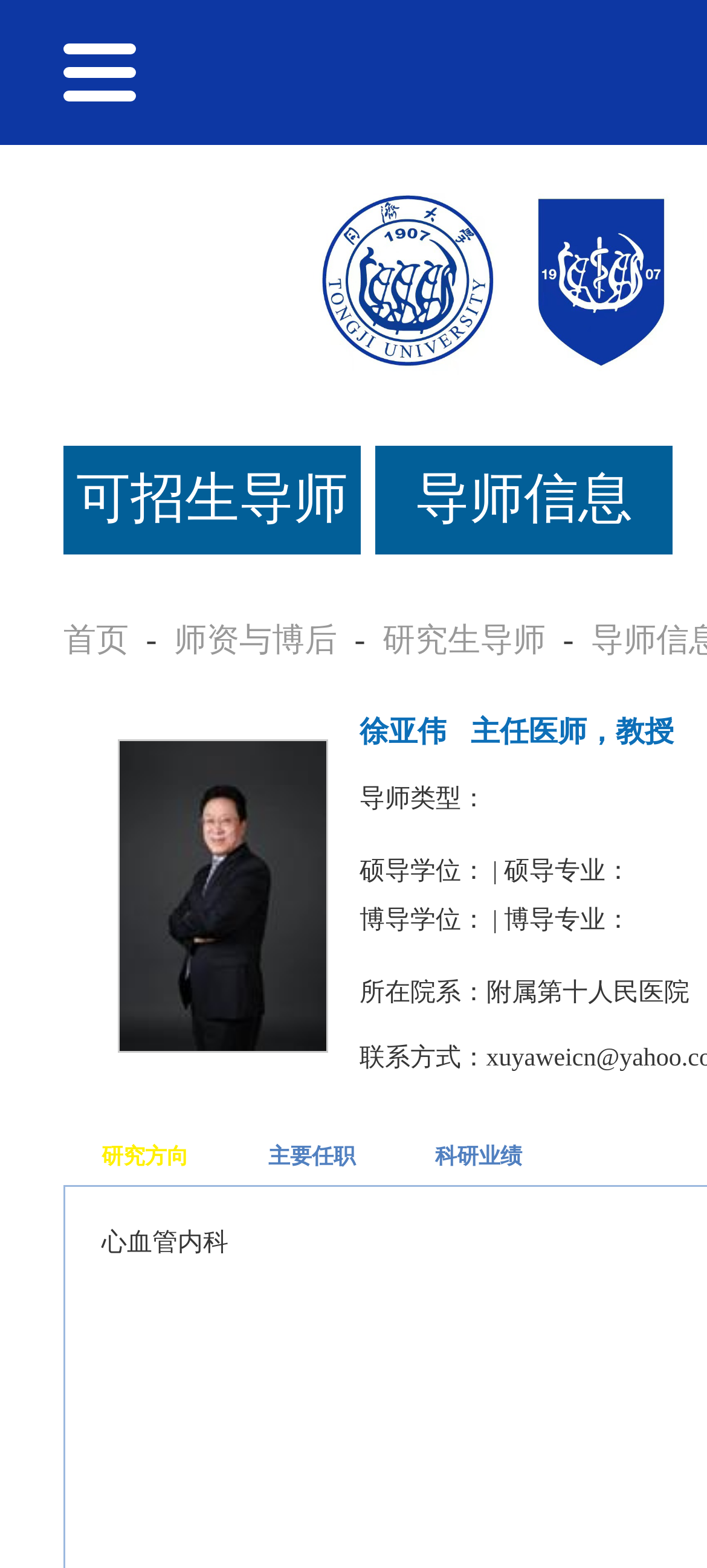Refer to the screenshot and give an in-depth answer to this question: What is the purpose of the links on the top?

The links on the top, such as '首页', '师资与博后', and '研究生导师', seem to be navigation links, allowing users to access different sections of the webpage or related webpages.